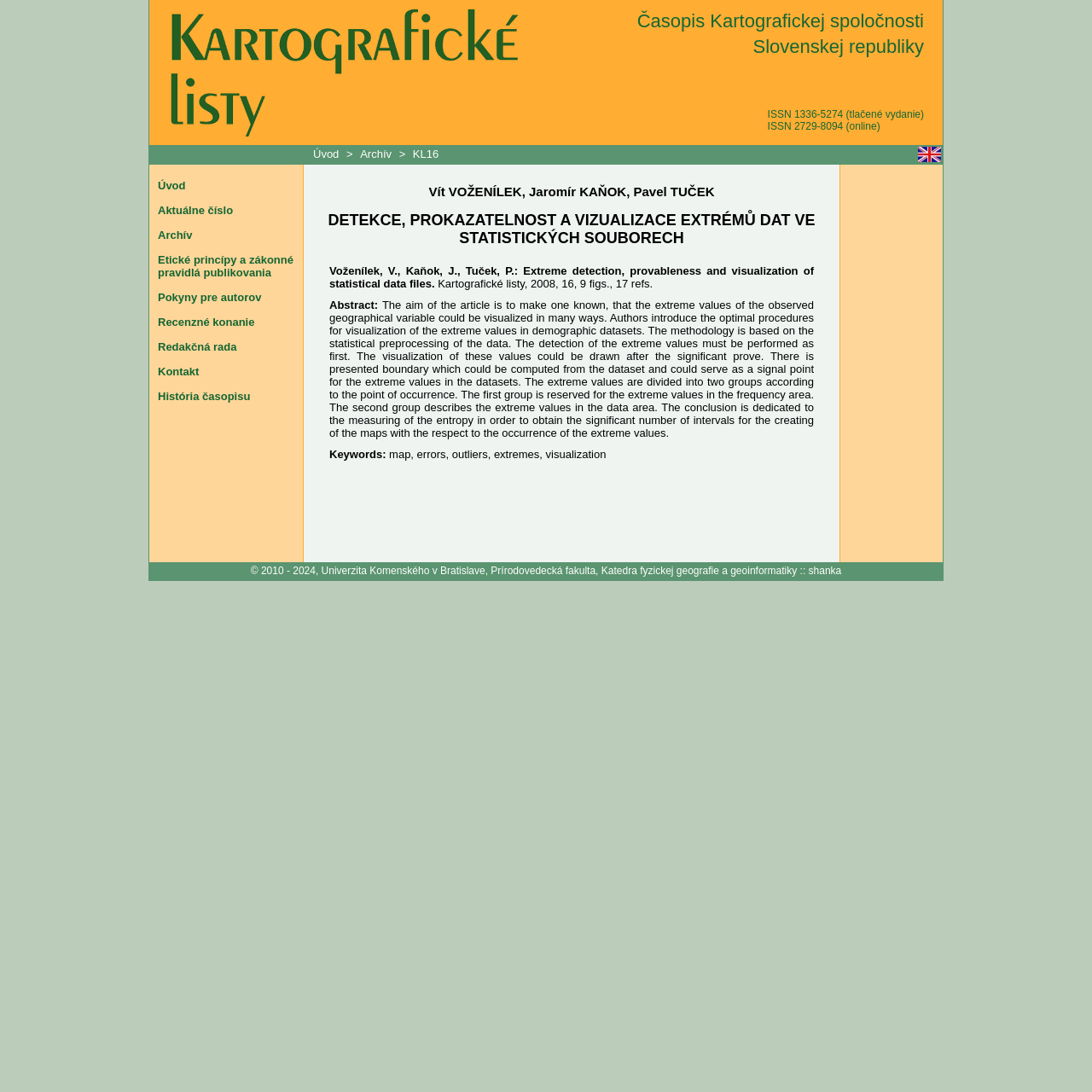What is the purpose of the article?
Analyze the image and provide a thorough answer to the question.

I found the purpose of the article by reading the abstract of the article which is located at [0.302, 0.273, 0.745, 0.402] on the webpage. The abstract explains that the aim of the article is to make known the optimal procedures for visualization of the extreme values in demographic datasets.